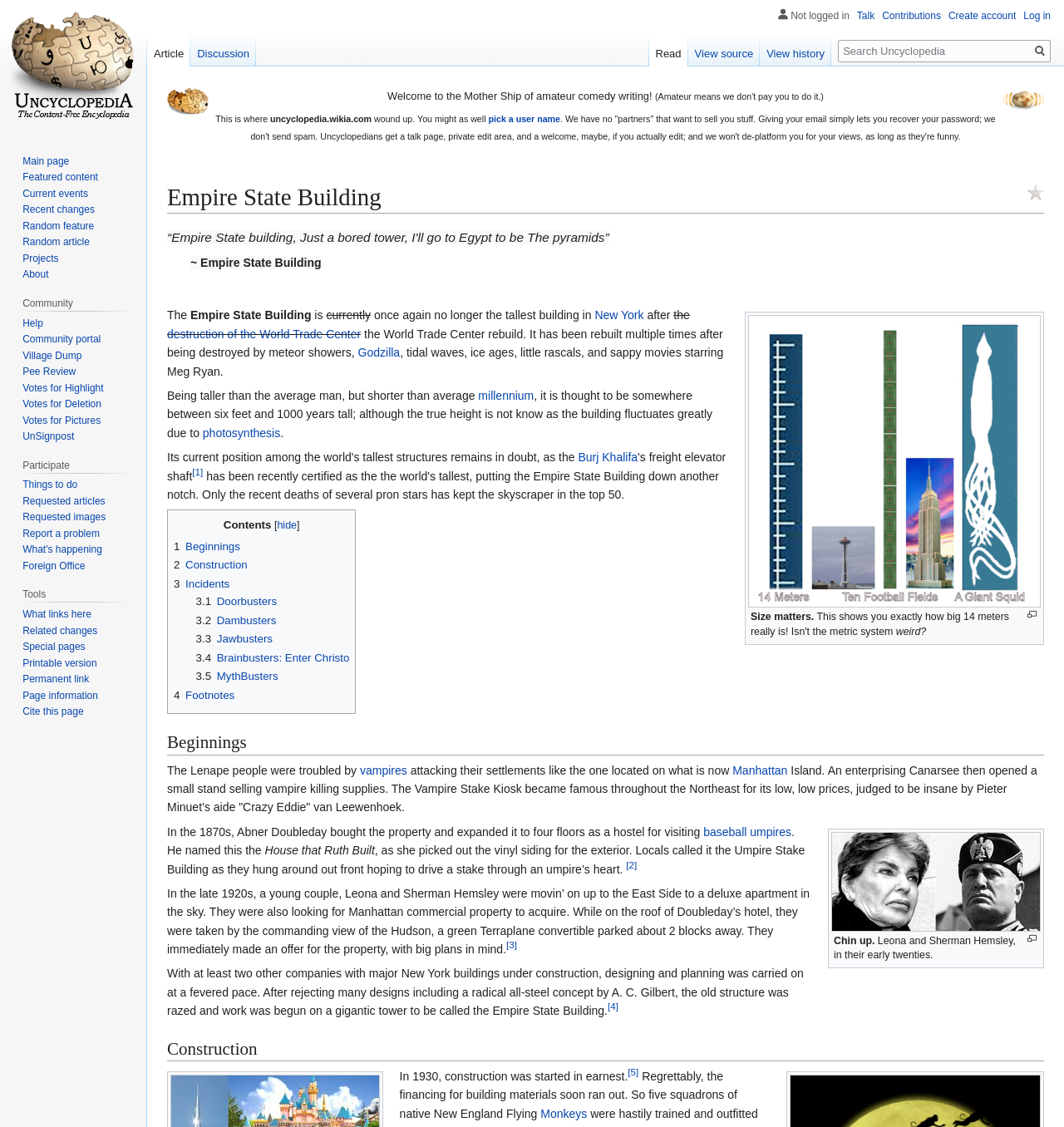Who were the owners of the property in the 1870s?
With the help of the image, please provide a detailed response to the question.

I determined the answer by reading the text that mentions Abner Doubleday buying the property and expanding it to four floors as a hostel for visiting baseball umpires.